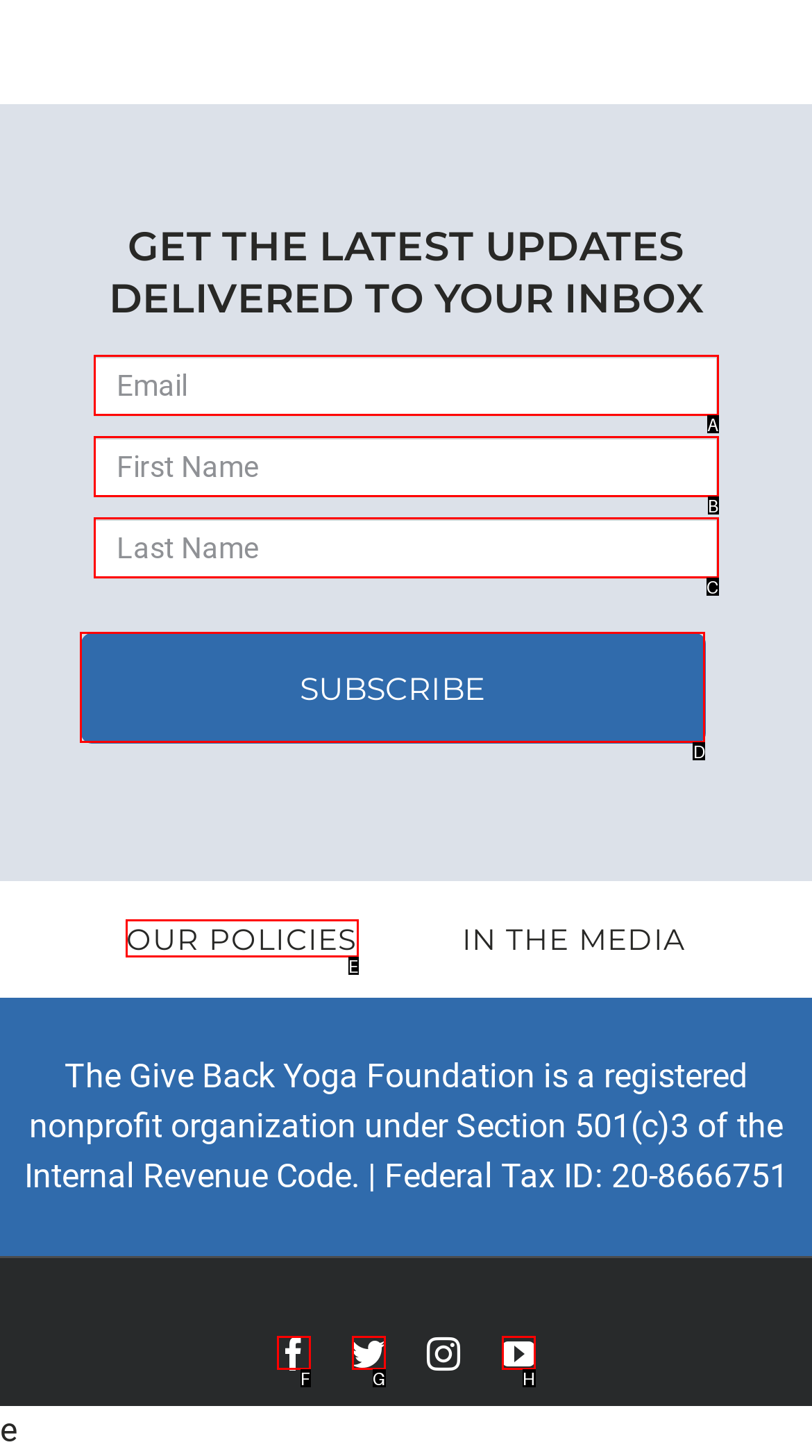Identify the option that corresponds to the description: Twitter 
Provide the letter of the matching option from the available choices directly.

G